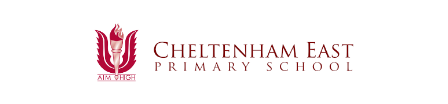Give a one-word or phrase response to the following question: What is the font style of the school's name?

Bold and elegant